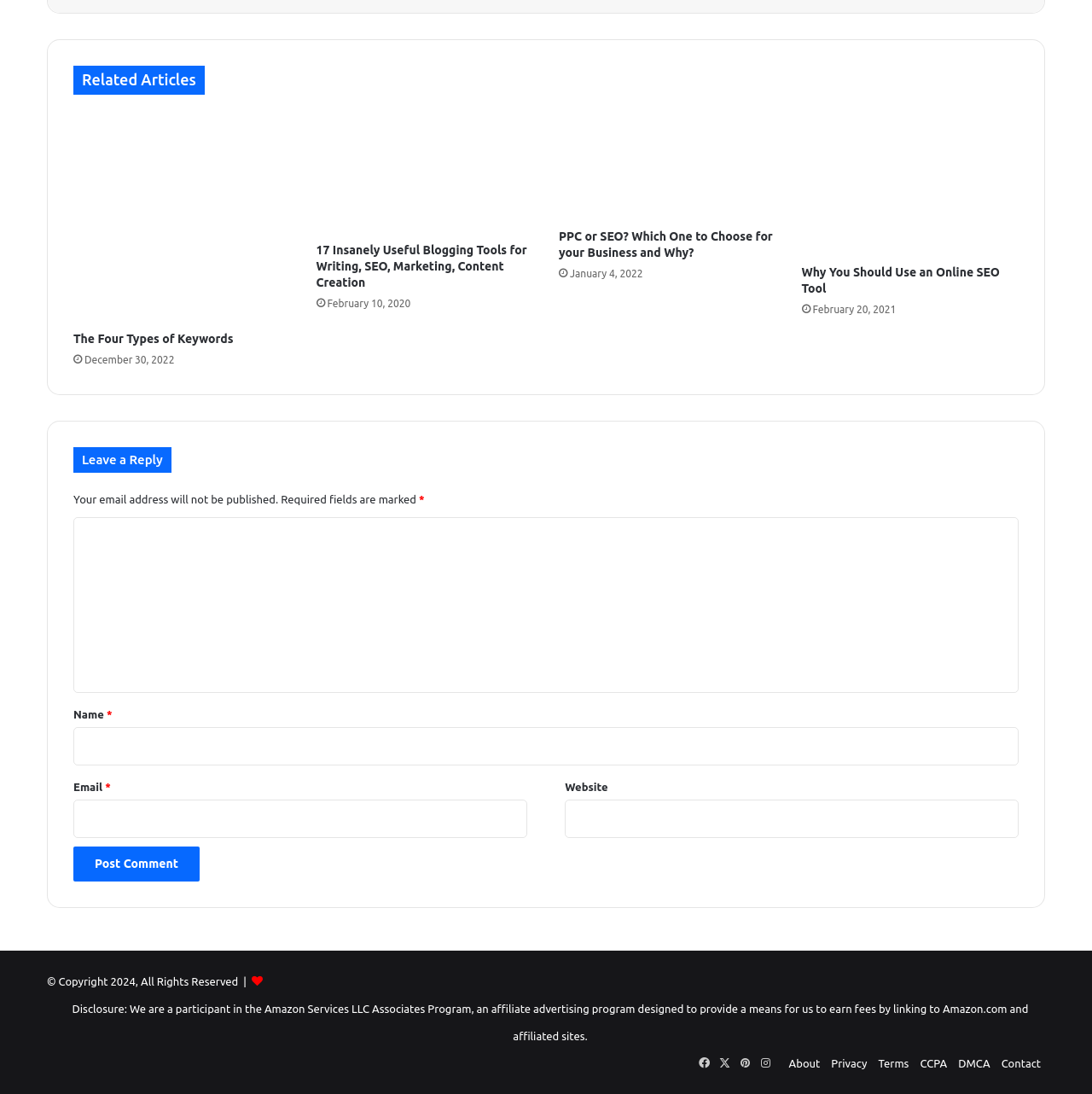Given the webpage screenshot and the description, determine the bounding box coordinates (top-left x, top-left y, bottom-right x, bottom-right y) that define the location of the UI element matching this description: parent_node: Website name="url"

[0.517, 0.731, 0.933, 0.766]